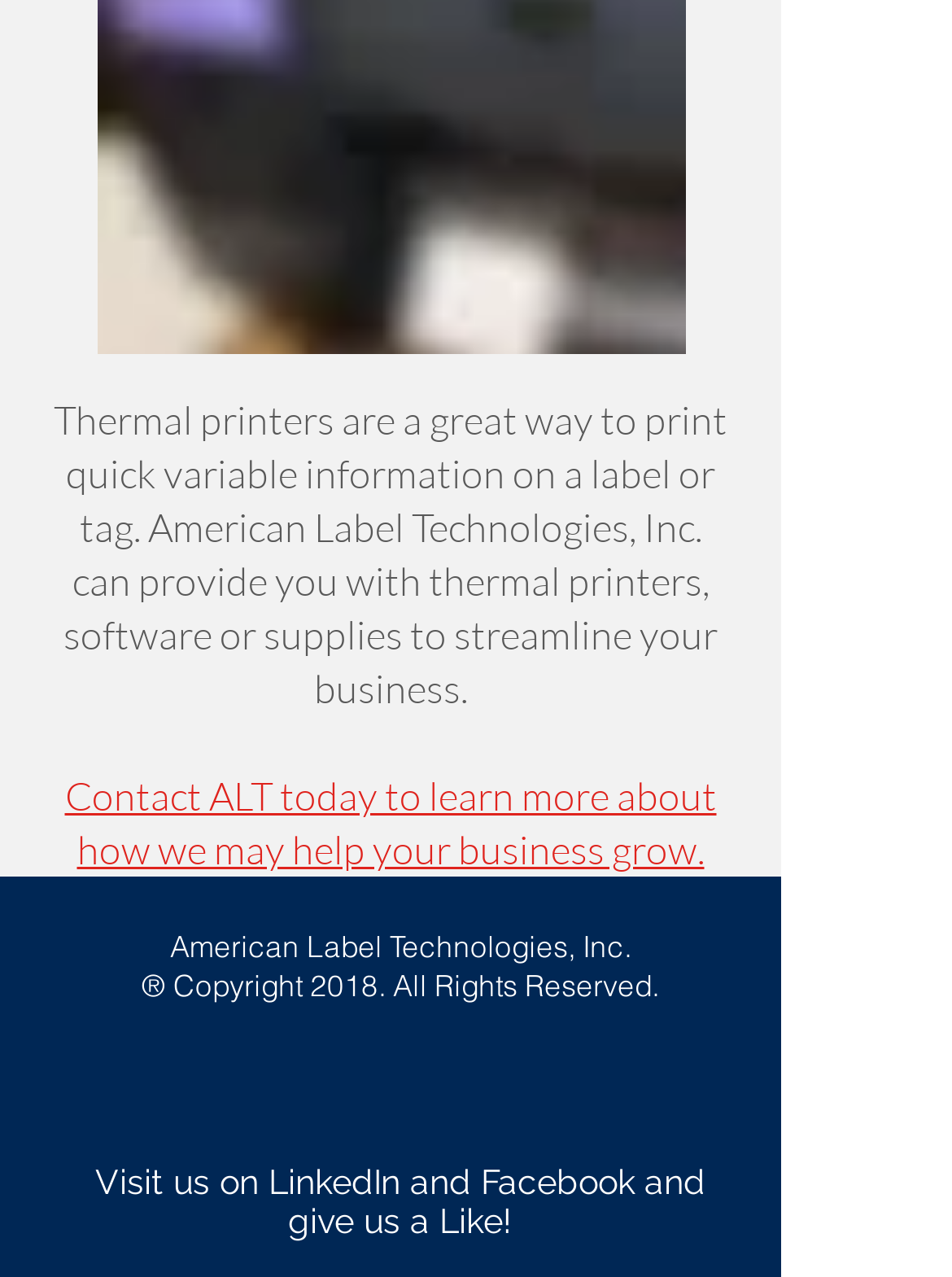Please provide a one-word or phrase answer to the question: 
How can I learn more about the company?

Contact ALT today